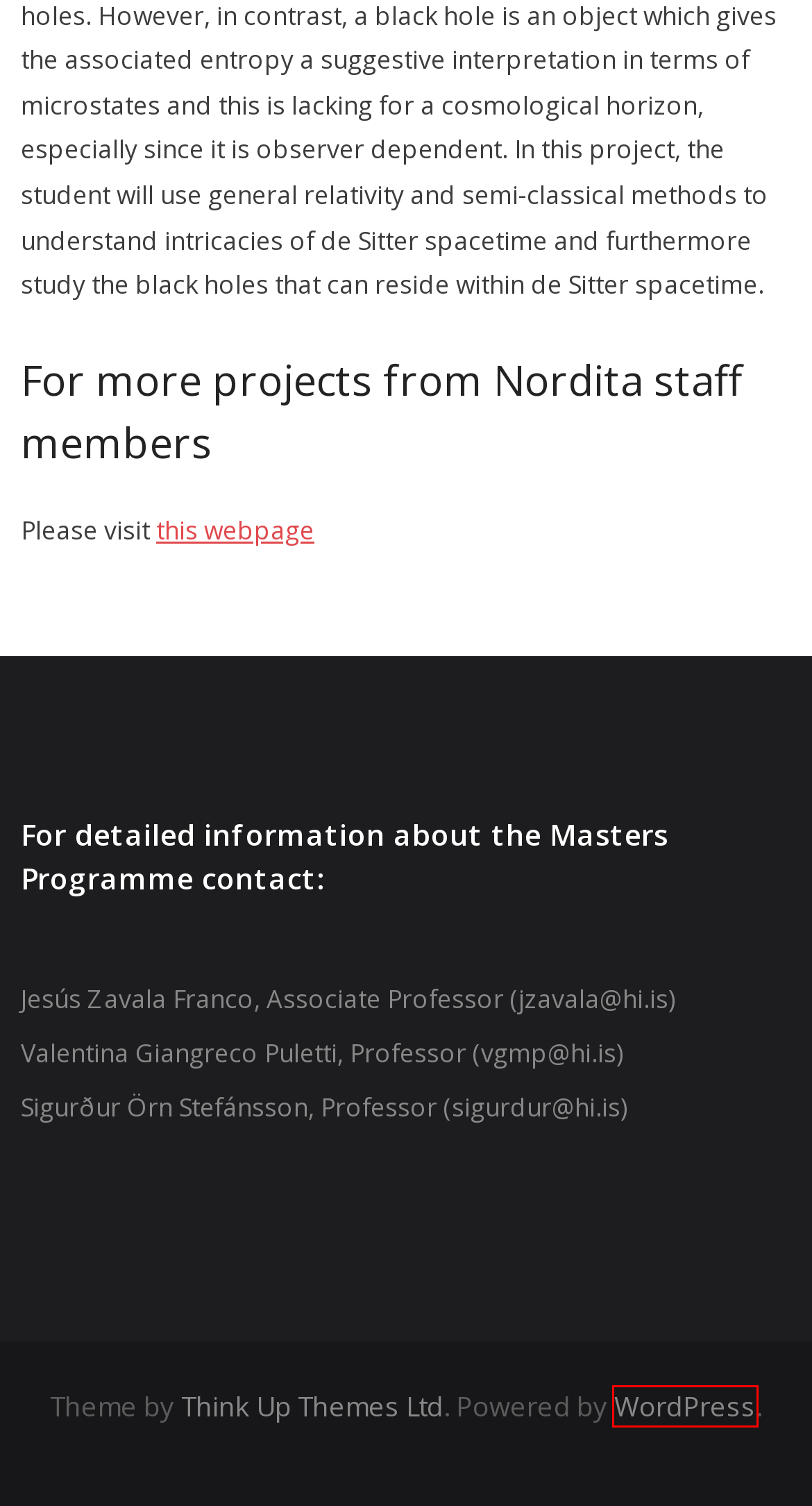You have a screenshot of a webpage with a red rectangle bounding box around a UI element. Choose the best description that matches the new page after clicking the element within the bounding box. The candidate descriptions are:
A. Research in Physics – University of Iceland
B. Research – Research in Physics
C. Events/Seminars – Research in Physics
D. Master's Student Project Suggestions - NORDITA
E. Heimasíða Viðars Guðmundssonar
F. Think Up Themes | Premium WordPress Themes
G. Blog Tool, Publishing Platform, and CMS – WordPress.org
H. Staff – Research in Physics

G